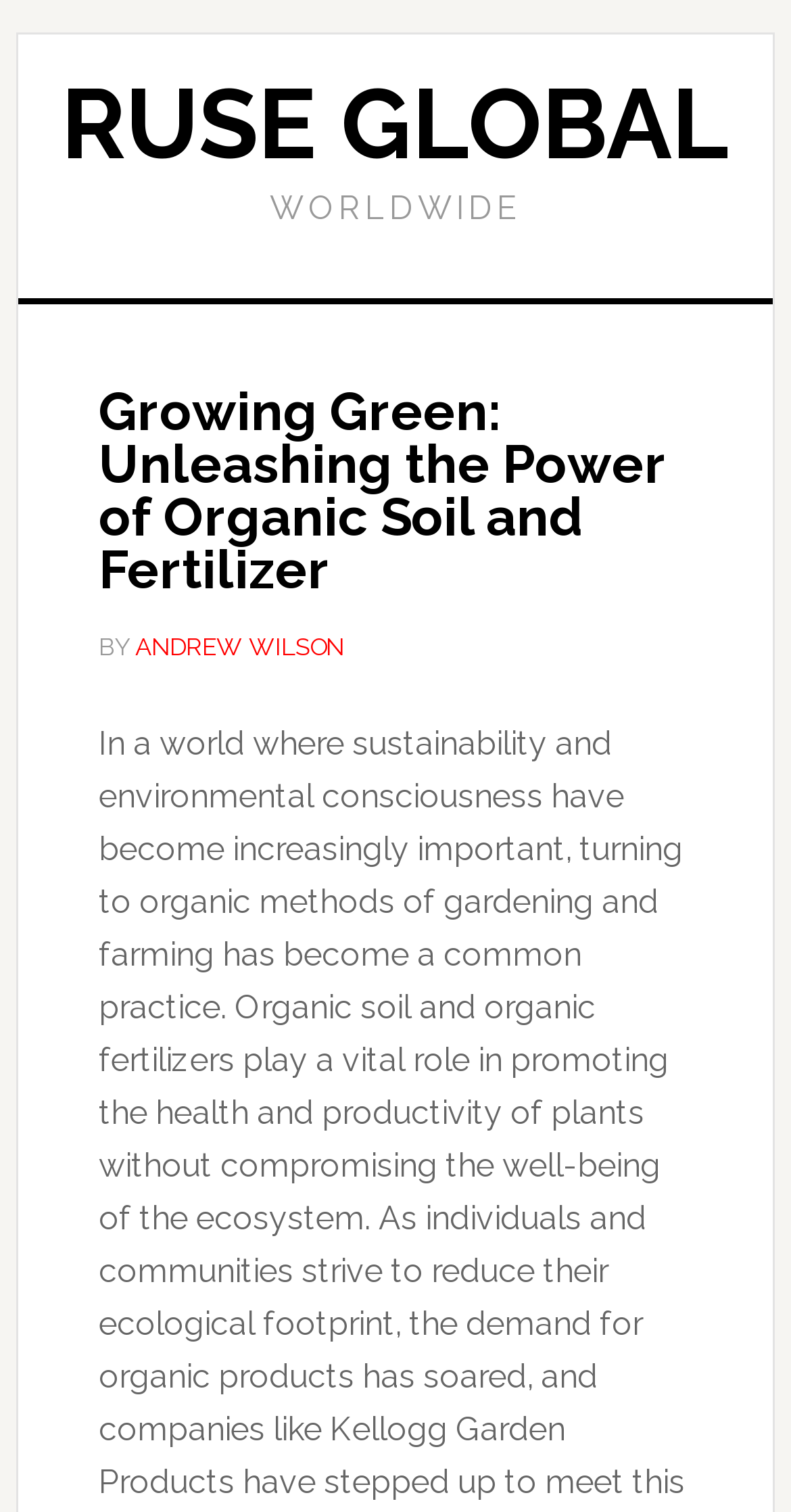Analyze the image and deliver a detailed answer to the question: What is the name of the organization?

The name of the organization can be found in the top-left corner of the webpage, where it is written in a large font size and is easily readable.